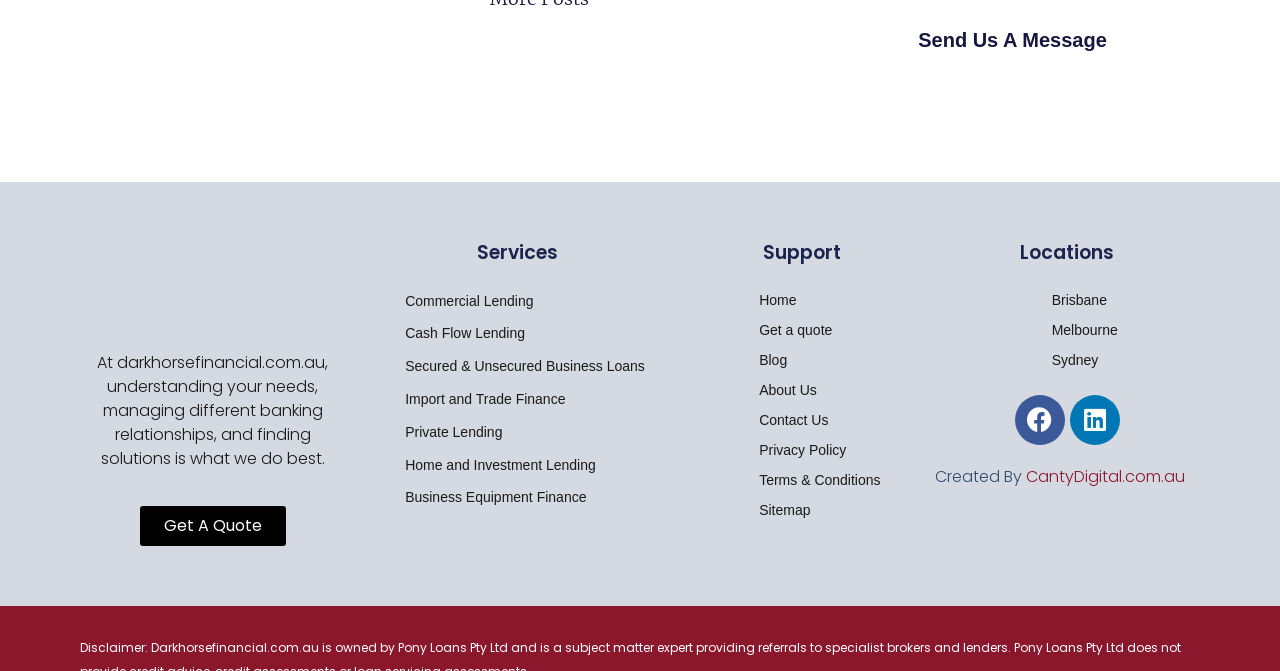Find the bounding box coordinates of the element you need to click on to perform this action: 'Visit Facebook page'. The coordinates should be represented by four float values between 0 and 1, in the format [left, top, right, bottom].

None